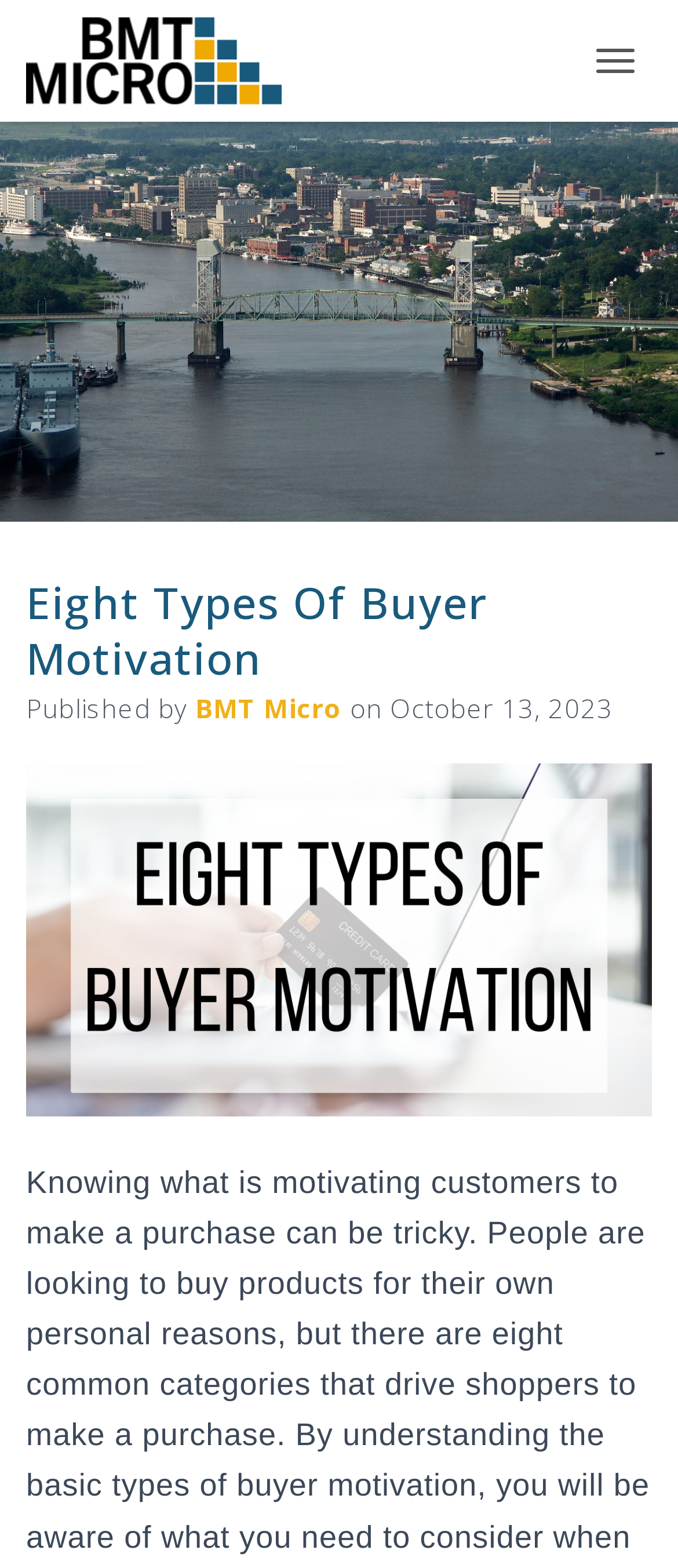Use a single word or phrase to answer the question: 
How many authors are mentioned on the page?

1